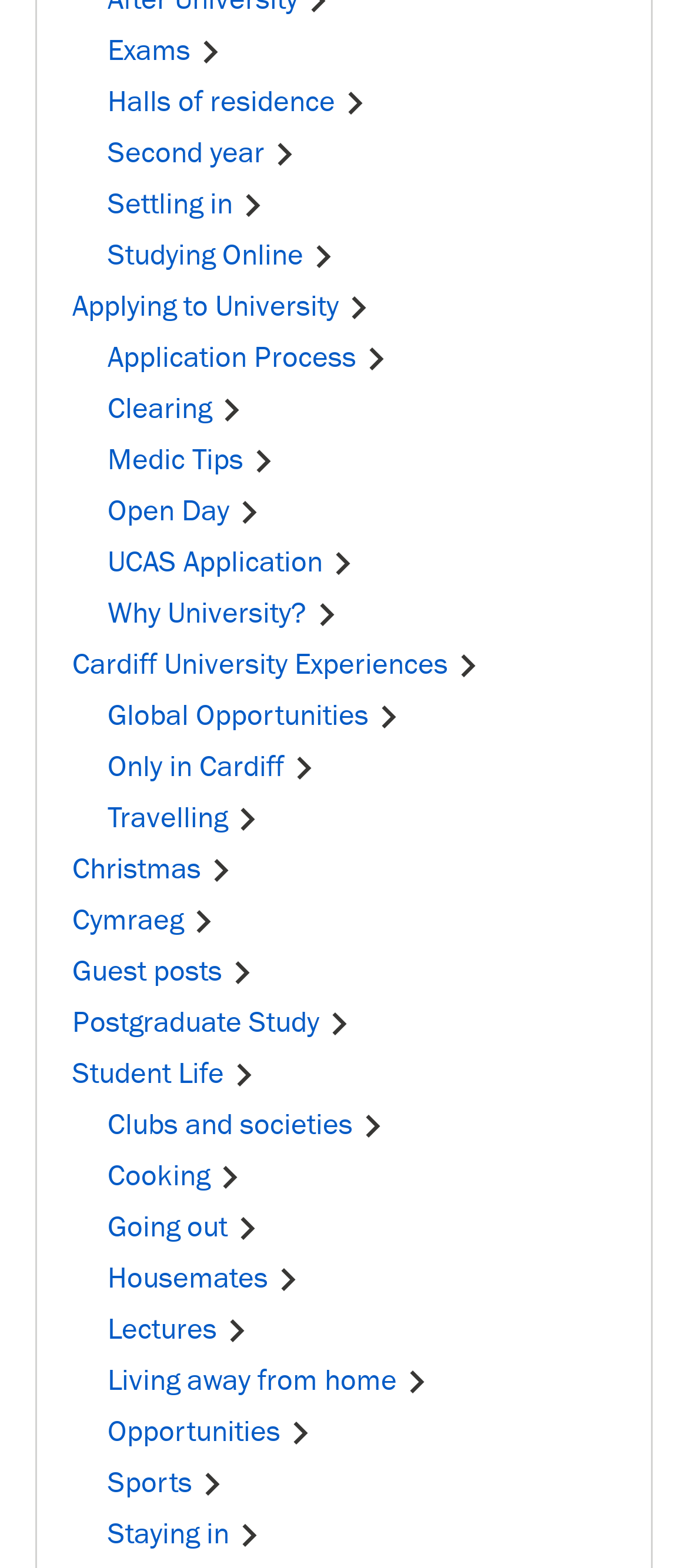Please identify the bounding box coordinates of the element I need to click to follow this instruction: "Read the 'Tempest in a shoebox' post".

None